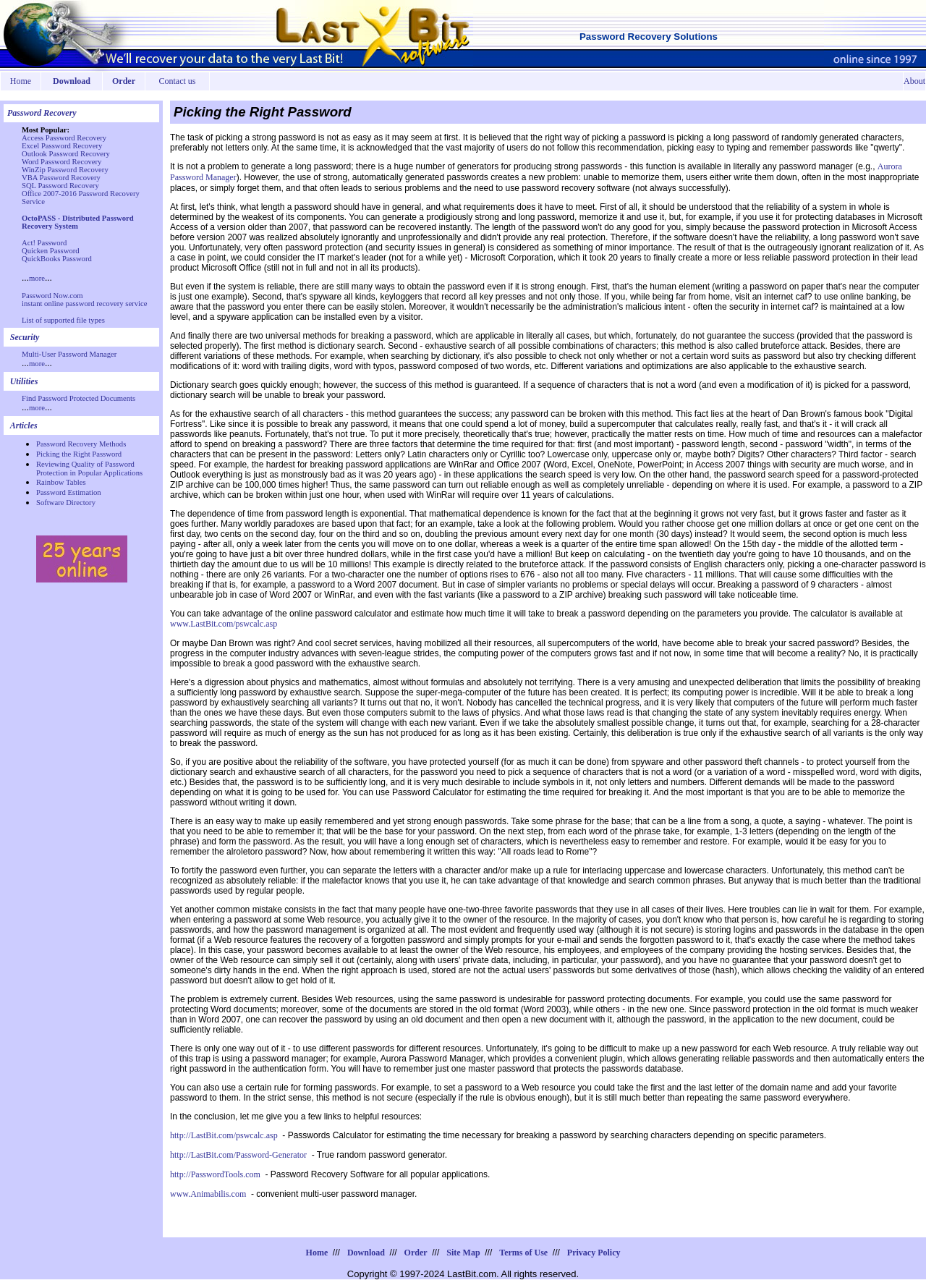Please specify the bounding box coordinates in the format (top-left x, top-left y, bottom-right x, bottom-right y), with all values as floating point numbers between 0 and 1. Identify the bounding box of the UI element described by: Order

[0.436, 0.969, 0.461, 0.976]